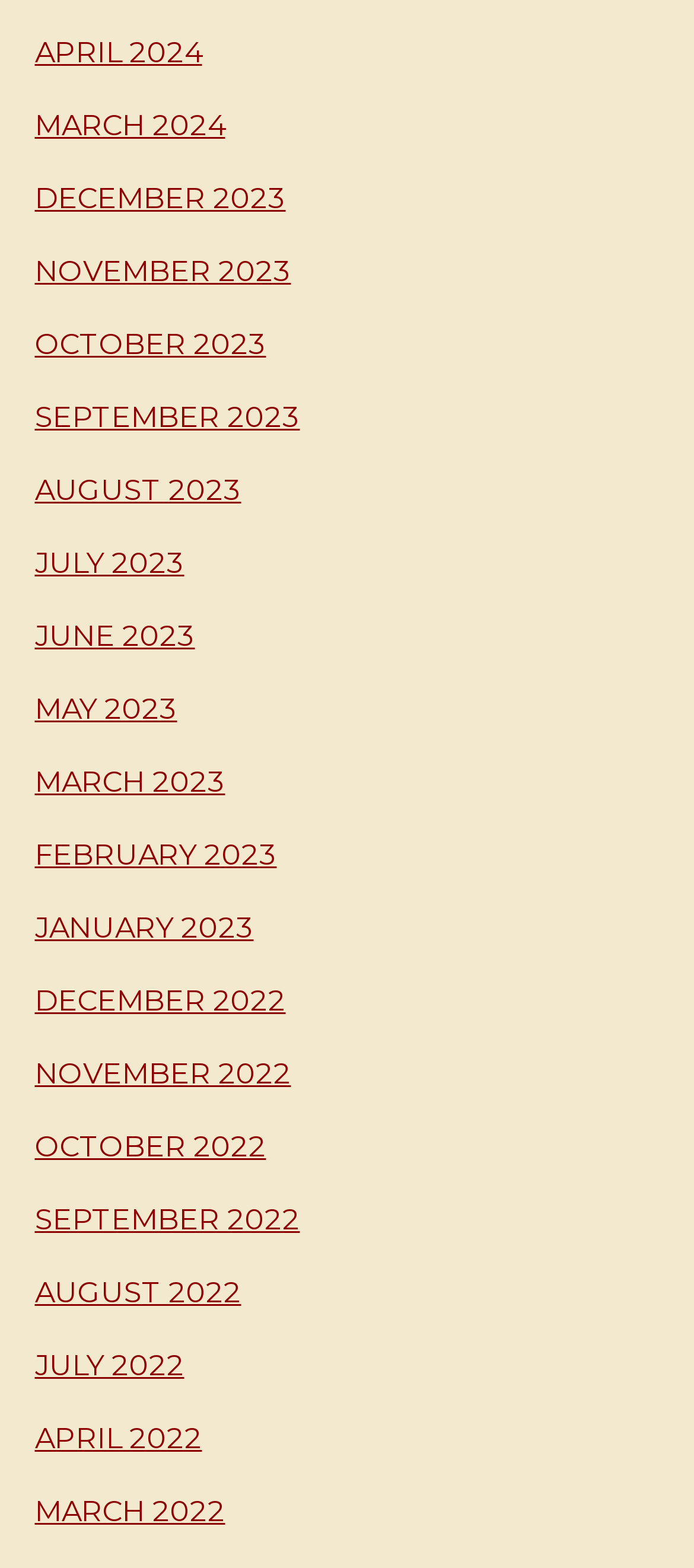How many months are listed in 2023?
Please answer the question with a detailed response using the information from the screenshot.

I counted the number of links with '2023' in their text and found that there are 12 months listed in 2023, from JANUARY 2023 to DECEMBER 2023.